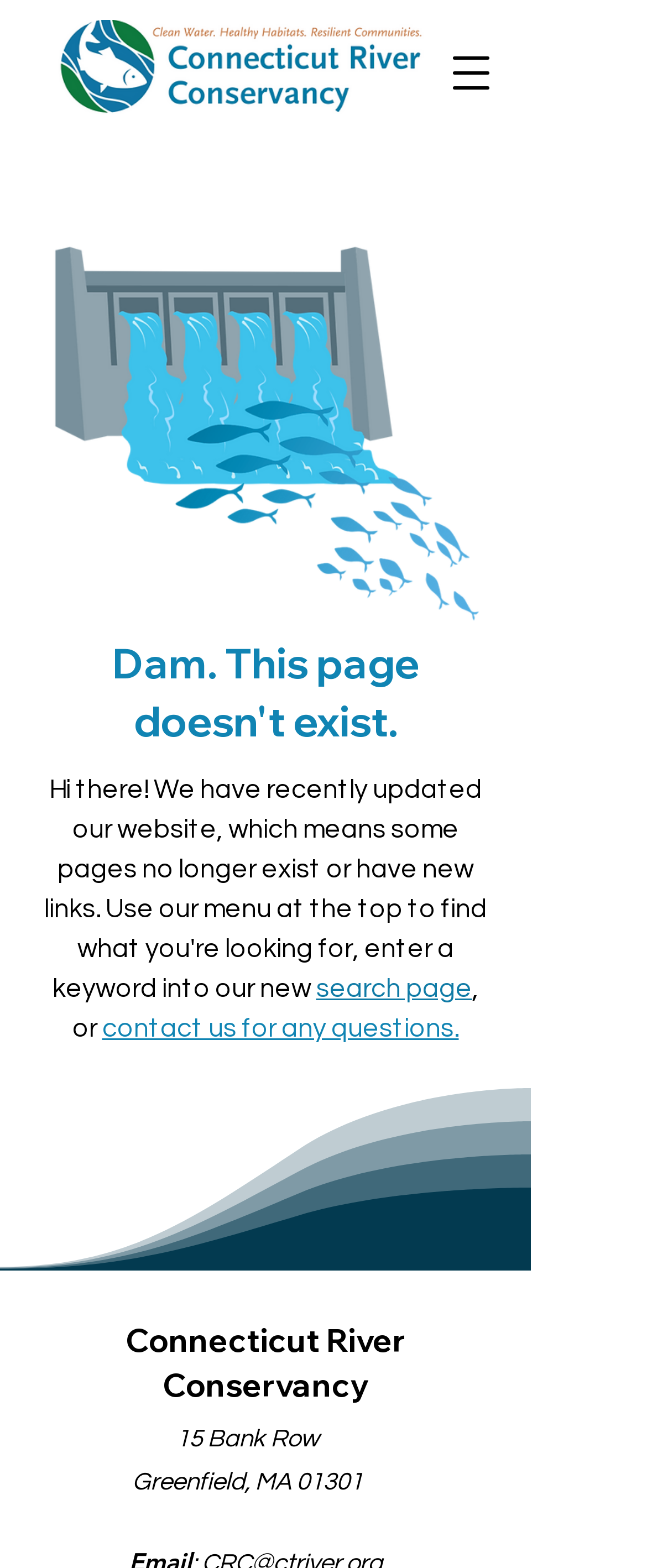What is depicted in the illustrated image?
Using the image, answer in one word or phrase.

A dam with fish